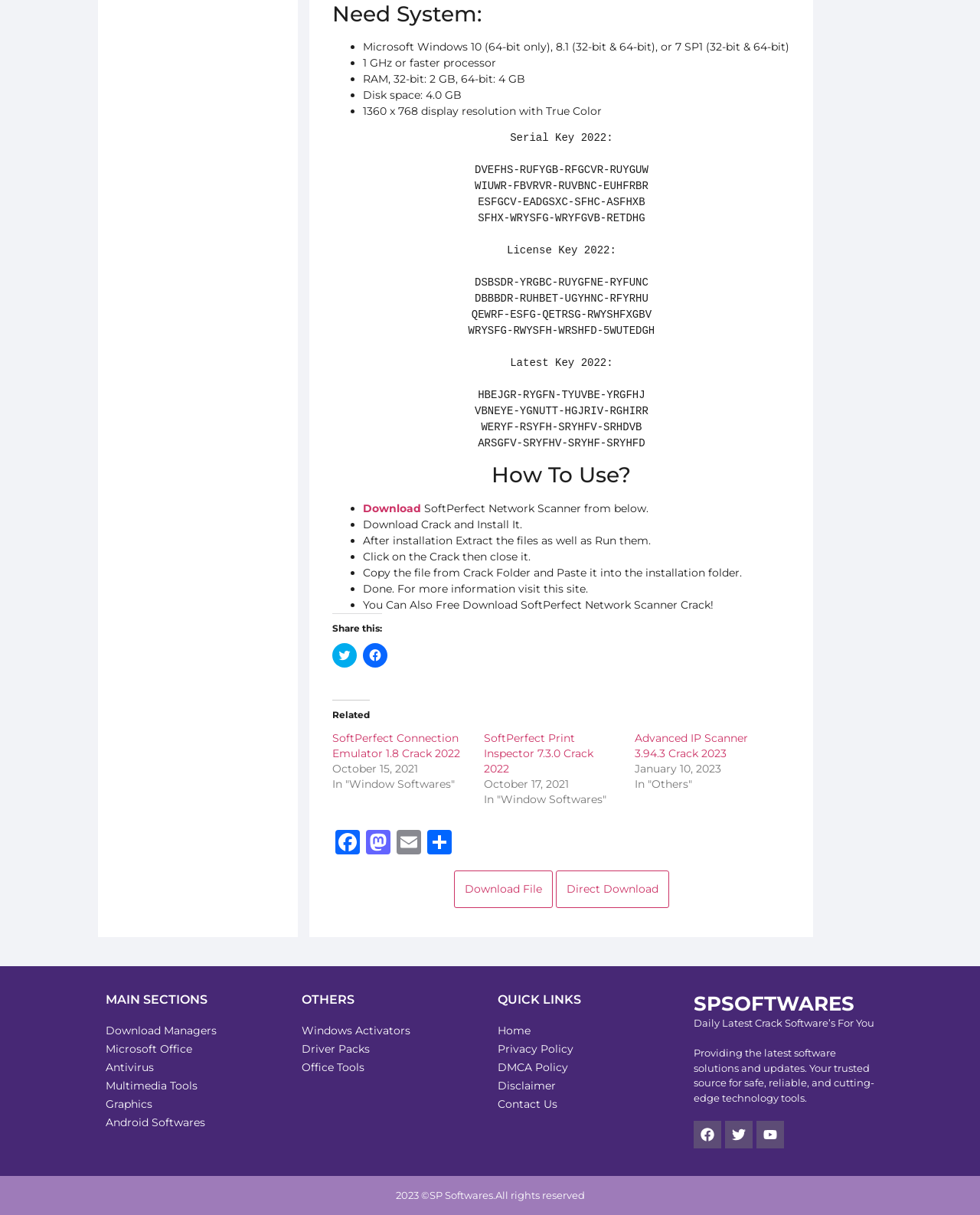How many related software links are there?
Observe the image and answer the question with a one-word or short phrase response.

3